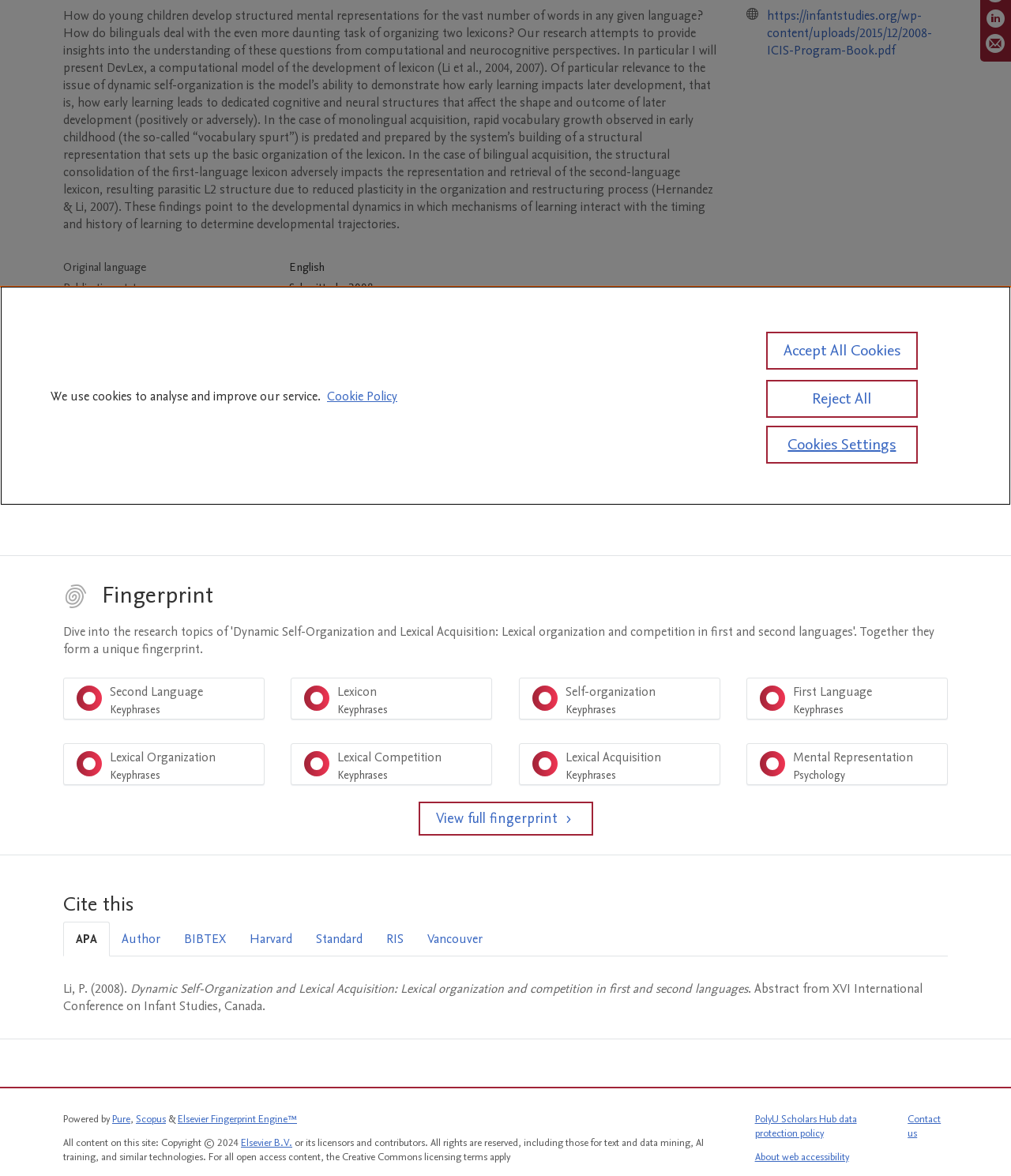Based on the provided description, "Self-organization Keyphrases 100%", find the bounding box of the corresponding UI element in the screenshot.

[0.513, 0.577, 0.712, 0.612]